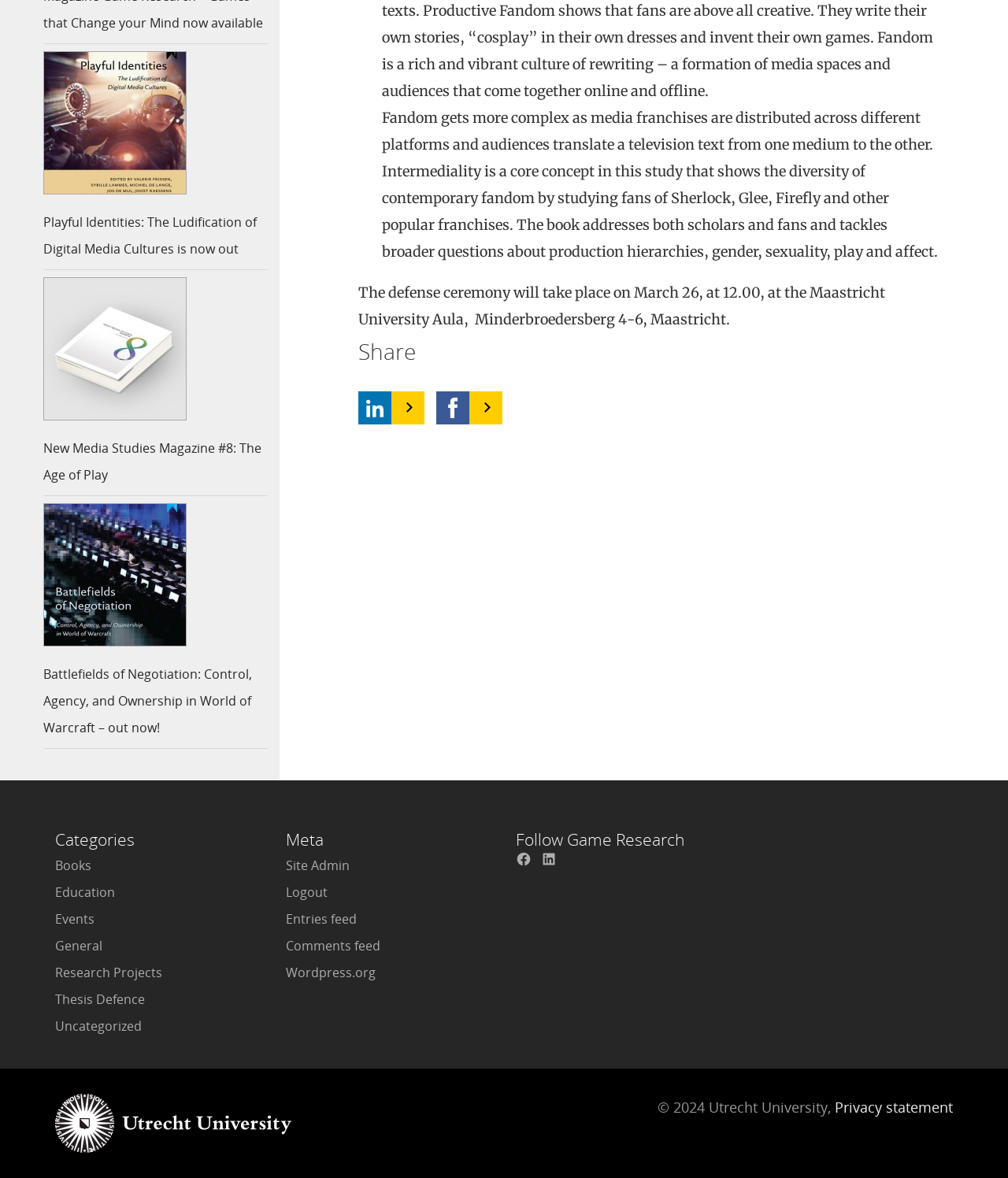What is the title of the first book mentioned?
Using the picture, provide a one-word or short phrase answer.

Playful Identities